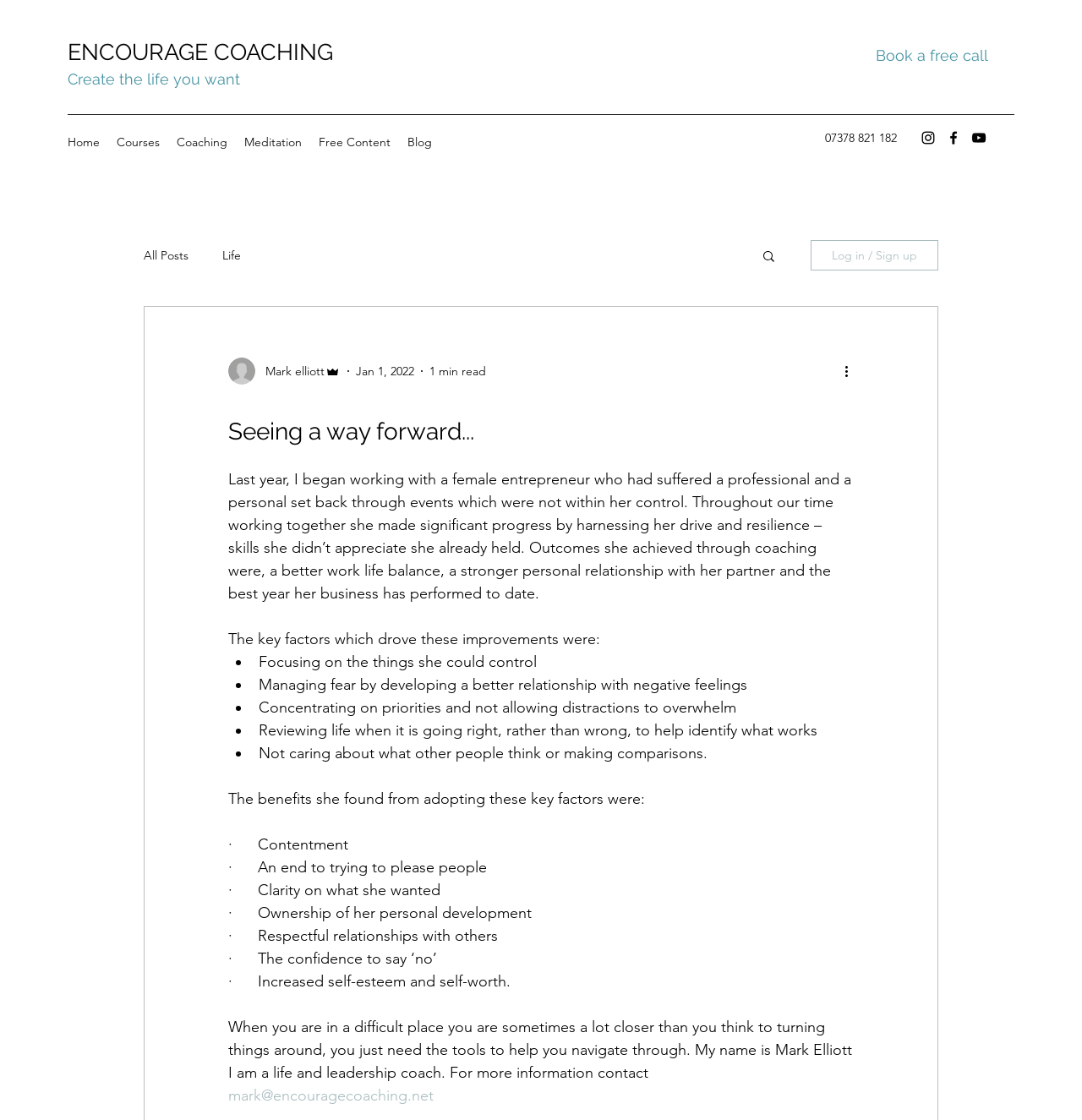Determine the bounding box coordinates of the region I should click to achieve the following instruction: "Contact Mark Elliott". Ensure the bounding box coordinates are four float numbers between 0 and 1, i.e., [left, top, right, bottom].

[0.211, 0.97, 0.401, 0.987]